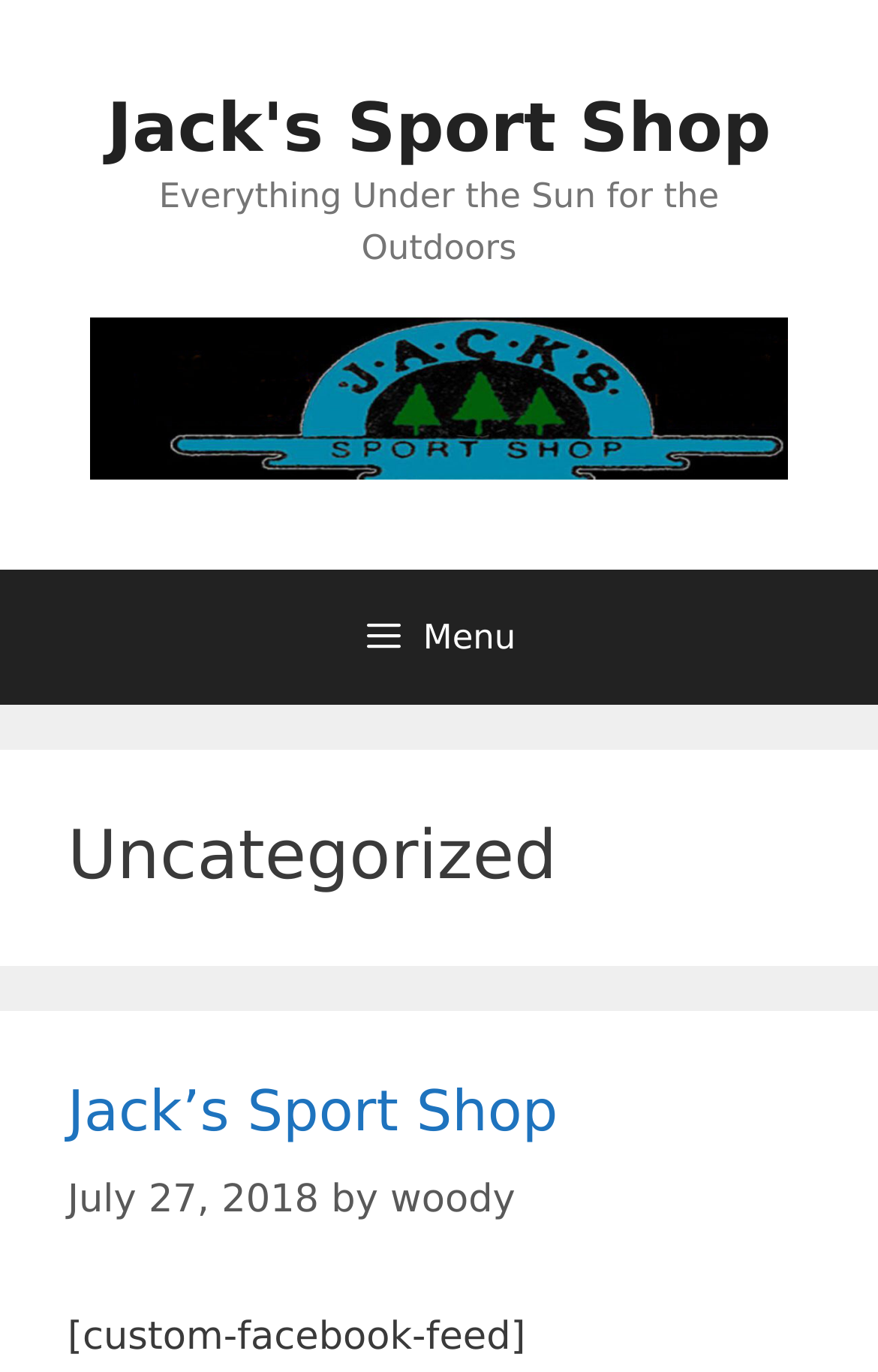Who is the author of the latest article?
Refer to the image and offer an in-depth and detailed answer to the question.

The author of the latest article can be found in the section below the main heading, where it is written as 'by woody' in a smaller font.